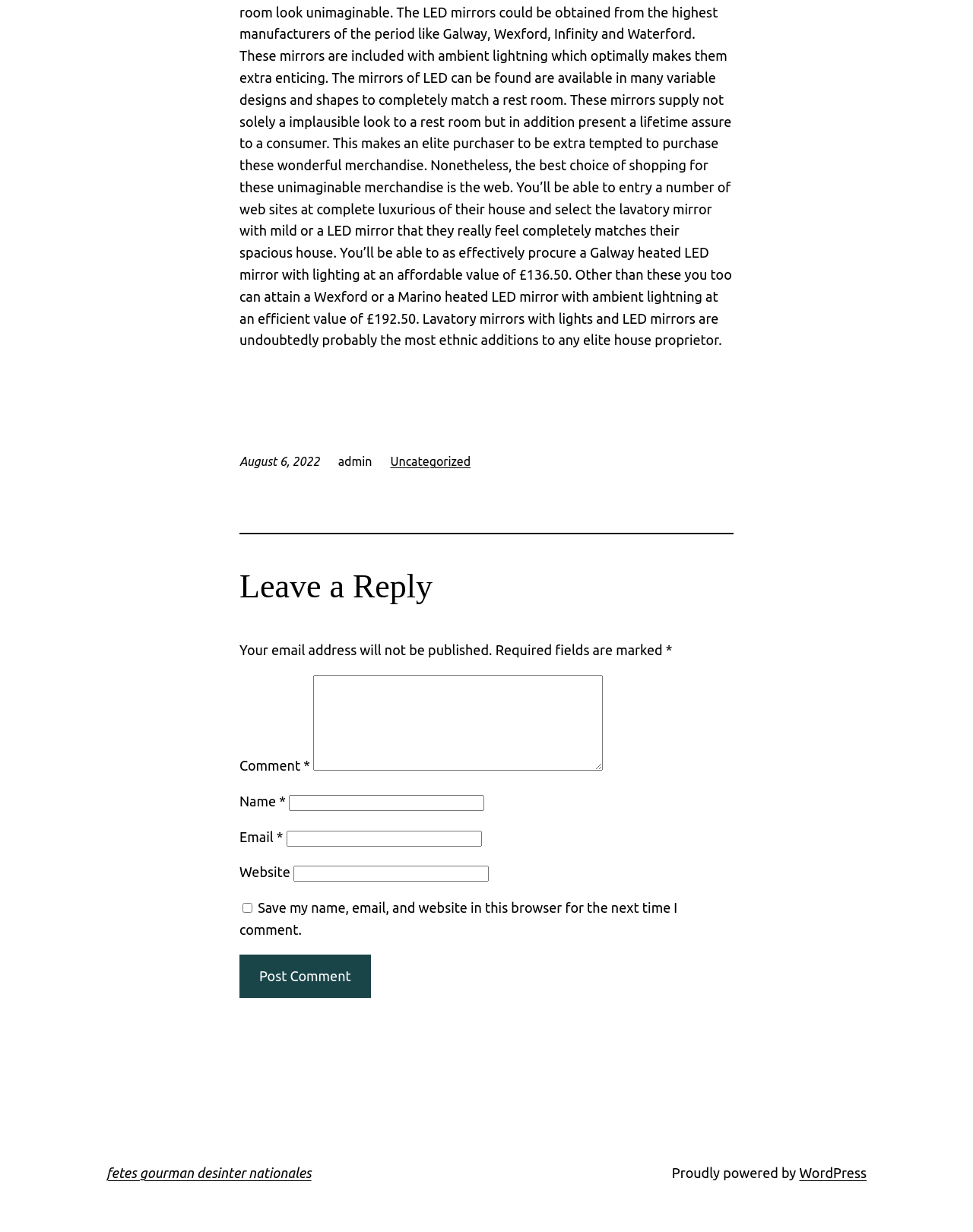What is the date of the post?
Answer the question with a single word or phrase by looking at the picture.

August 6, 2022